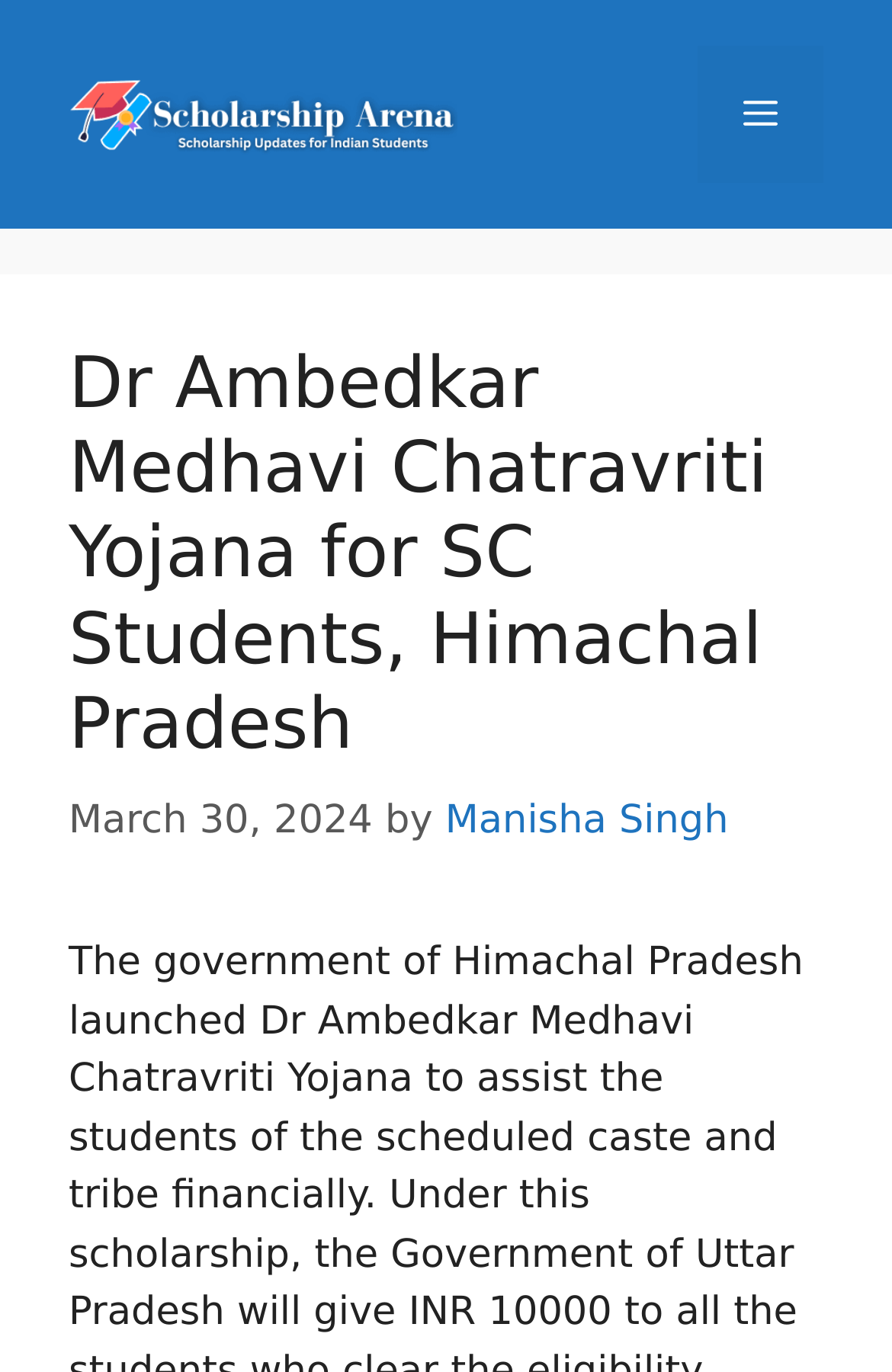Determine the bounding box for the described HTML element: "alt="Scholarship Arena"". Ensure the coordinates are four float numbers between 0 and 1 in the format [left, top, right, bottom].

[0.077, 0.066, 0.513, 0.099]